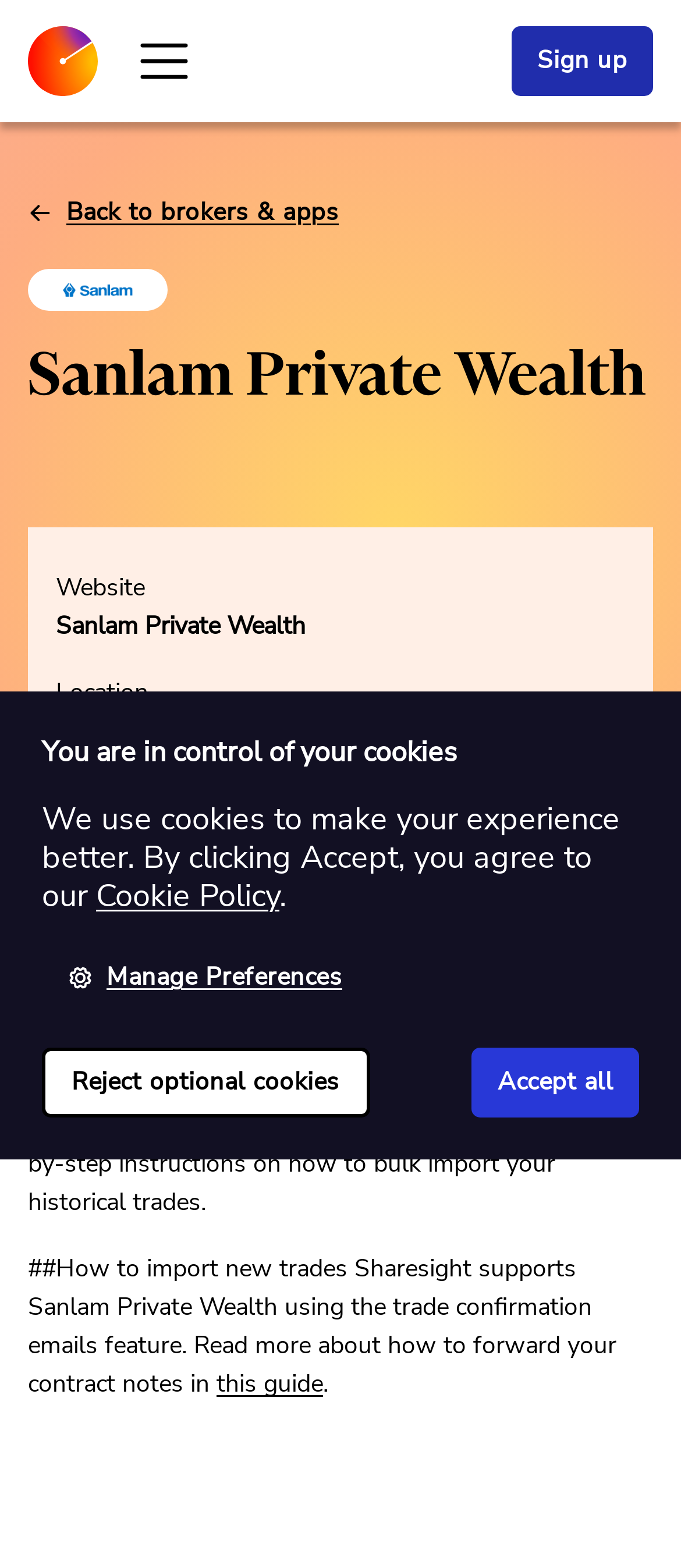Kindly determine the bounding box coordinates for the area that needs to be clicked to execute this instruction: "Go back to brokers & apps".

[0.041, 0.114, 0.497, 0.158]